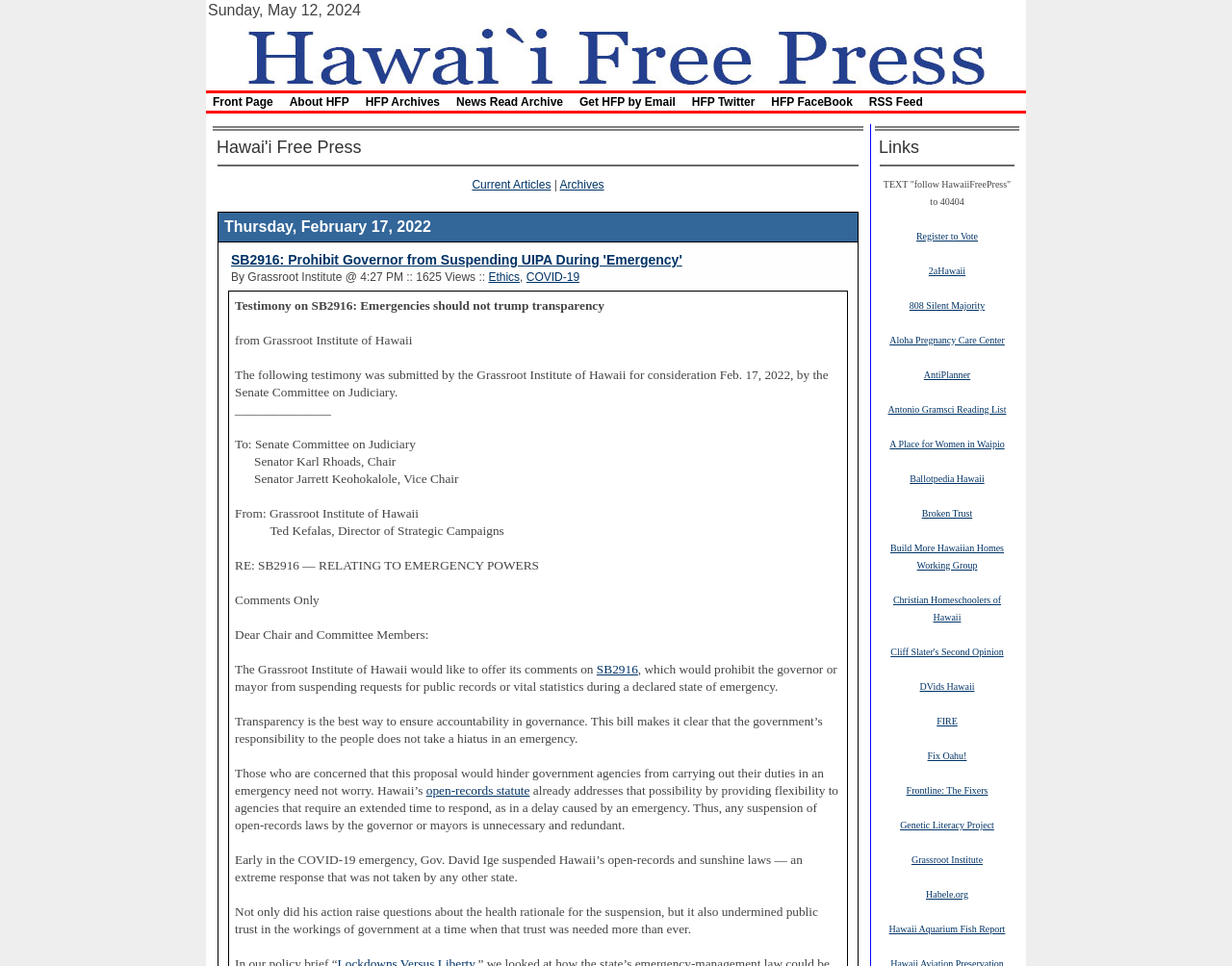Locate the bounding box coordinates of the clickable area to execute the instruction: "Click on 'Hawaii Free Press'". Provide the coordinates as four float numbers between 0 and 1, represented as [left, top, right, bottom].

[0.175, 0.048, 0.825, 0.065]